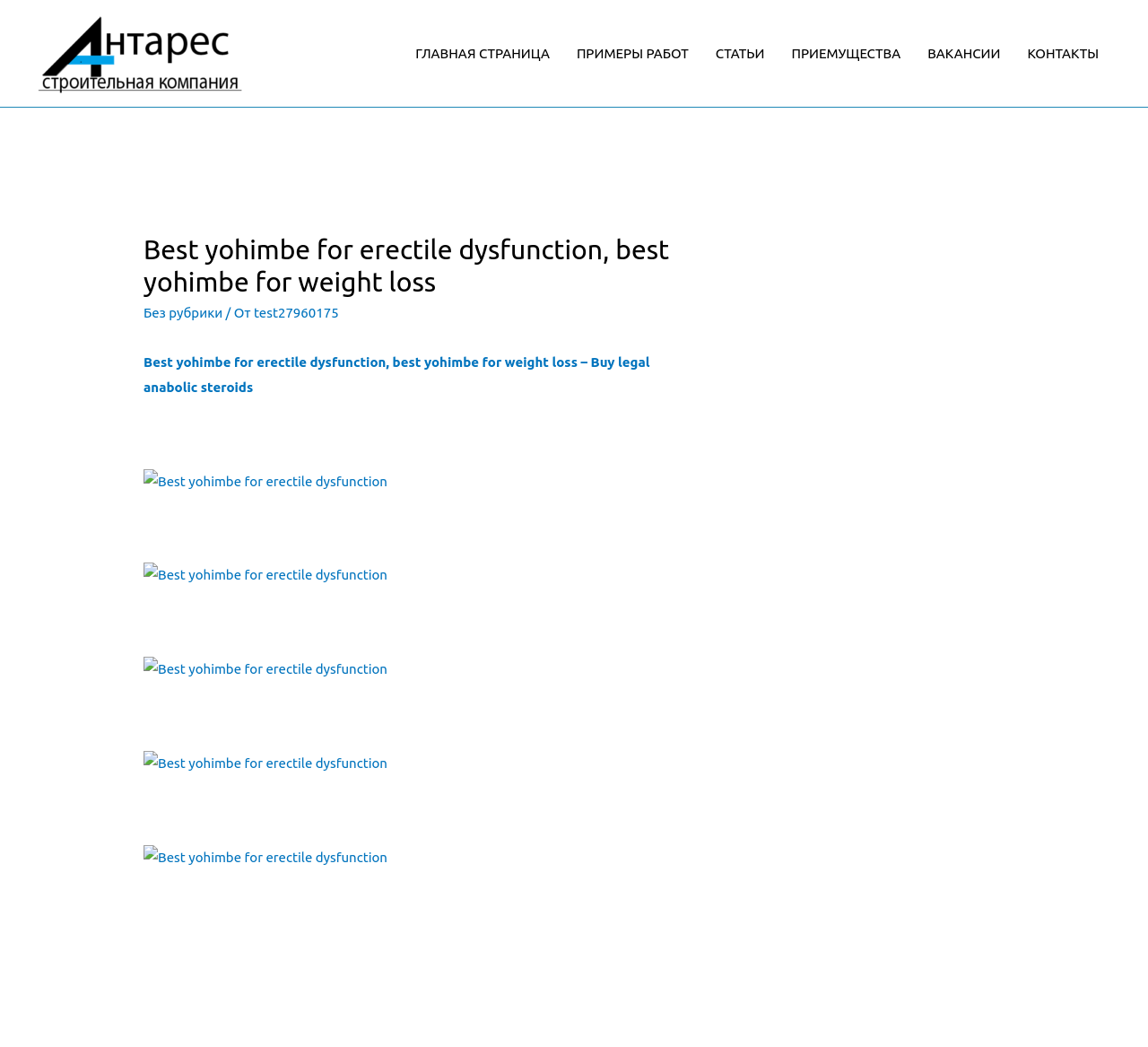Identify the bounding box of the HTML element described here: "СТАТЬИ". Provide the coordinates as four float numbers between 0 and 1: [left, top, right, bottom].

[0.612, 0.0, 0.678, 0.102]